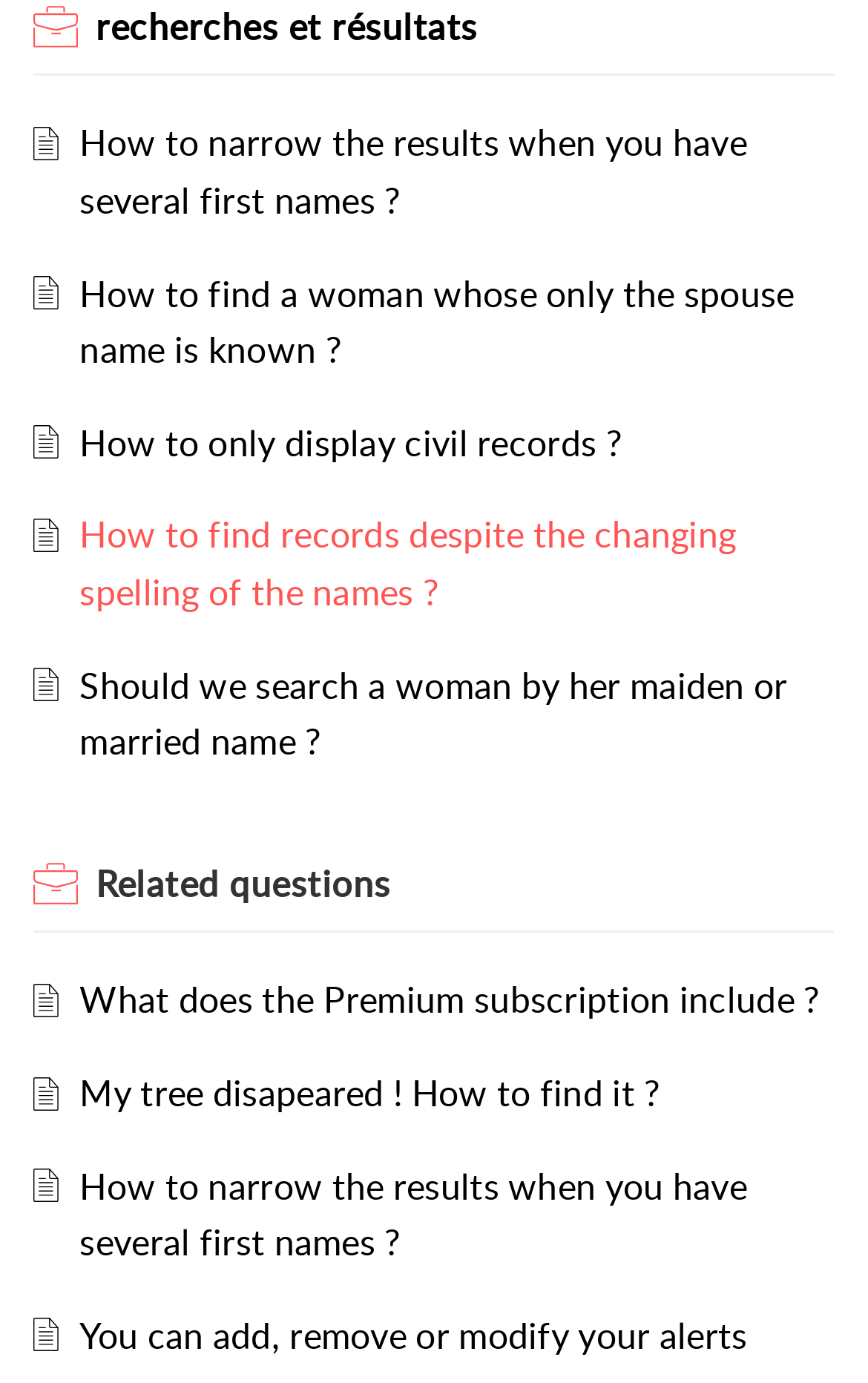Kindly determine the bounding box coordinates of the area that needs to be clicked to fulfill this instruction: "Click on 'Related questions'".

[0.11, 0.619, 0.962, 0.66]